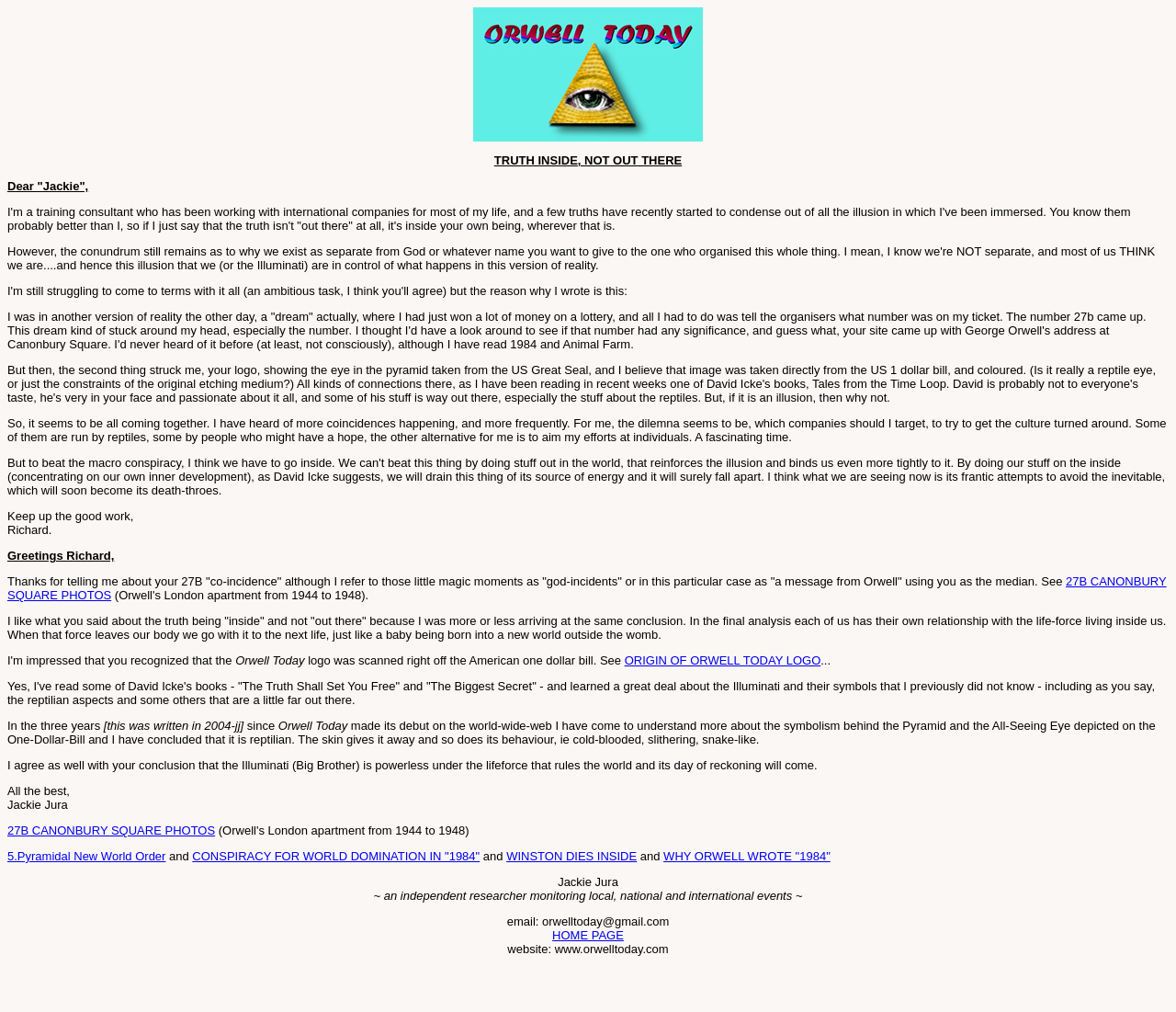Determine the bounding box for the UI element that matches this description: "Terms of Use".

None